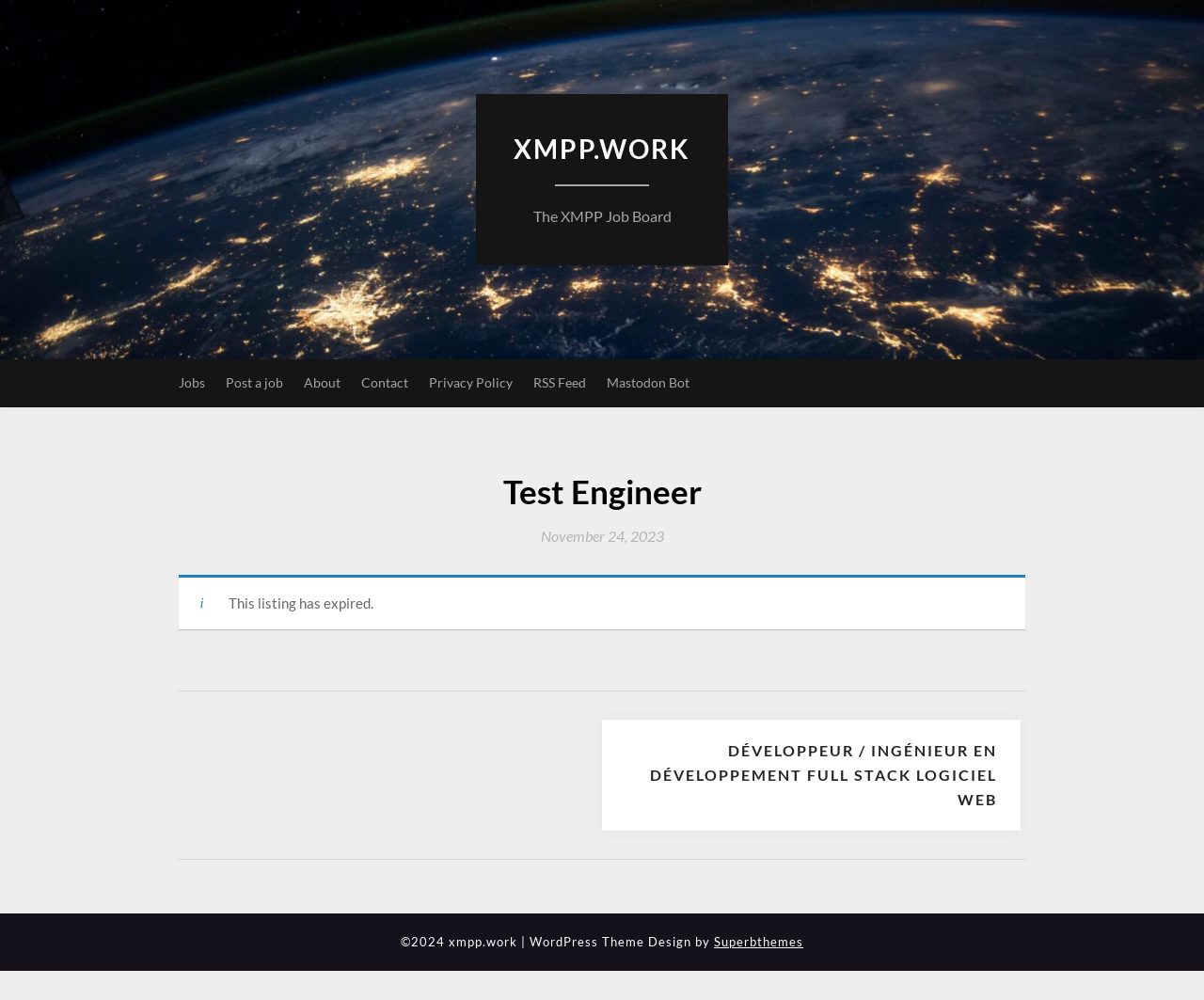Using the format (top-left x, top-left y, bottom-right x, bottom-right y), provide the bounding box coordinates for the described UI element. All values should be floating point numbers between 0 and 1: Post a job

[0.188, 0.36, 0.235, 0.407]